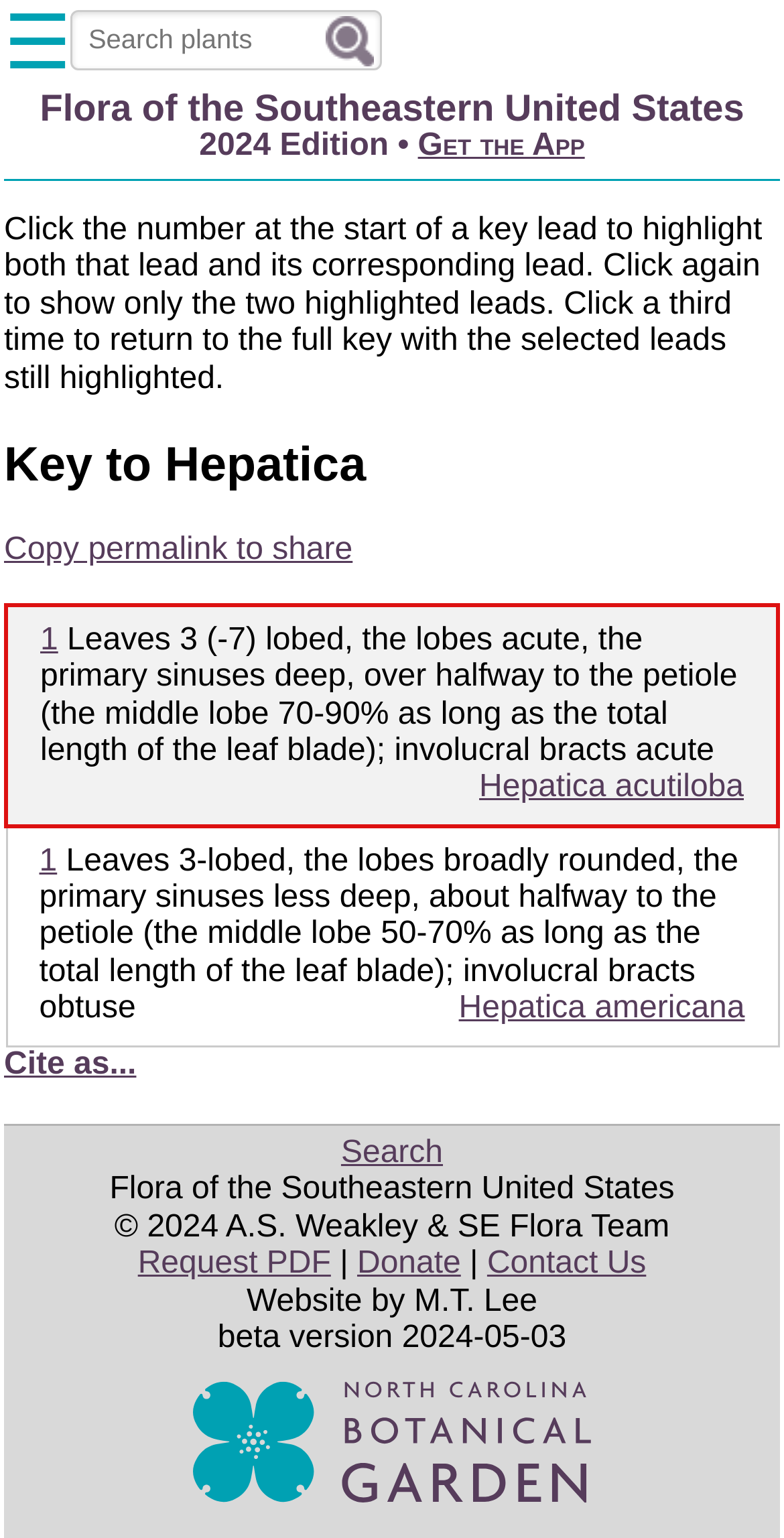Identify the bounding box for the given UI element using the description provided. Coordinates should be in the format (top-left x, top-left y, bottom-right x, bottom-right y) and must be between 0 and 1. Here is the description: ☰

[0.005, 0.0, 0.09, 0.055]